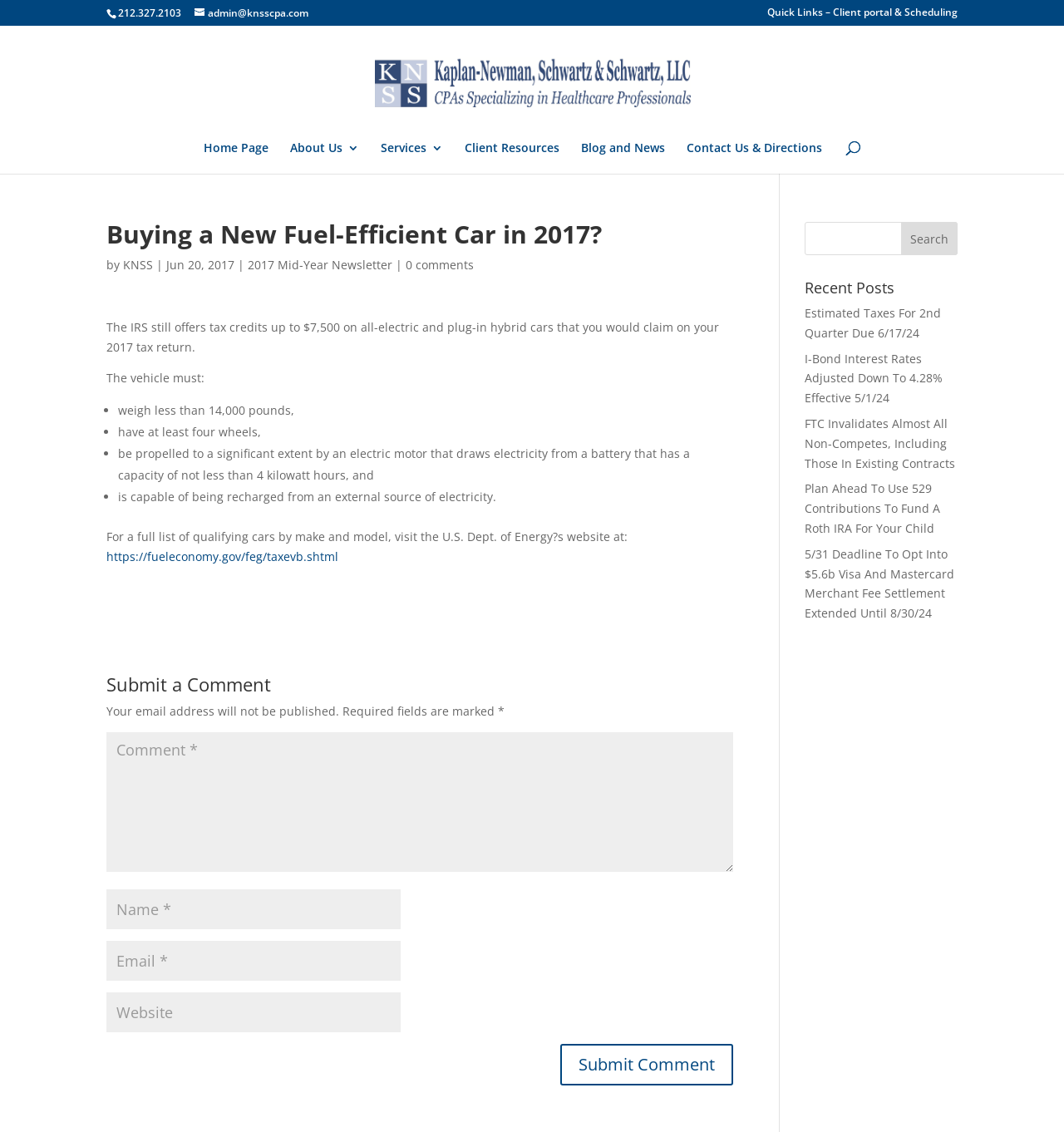Can you look at the image and give a comprehensive answer to the question:
How many fields are required to submit a comment?

I counted the number of required fields by looking at the comment submission form, which has three fields marked with an asterisk (*) indicating that they are required: Name, Email, and Comment.